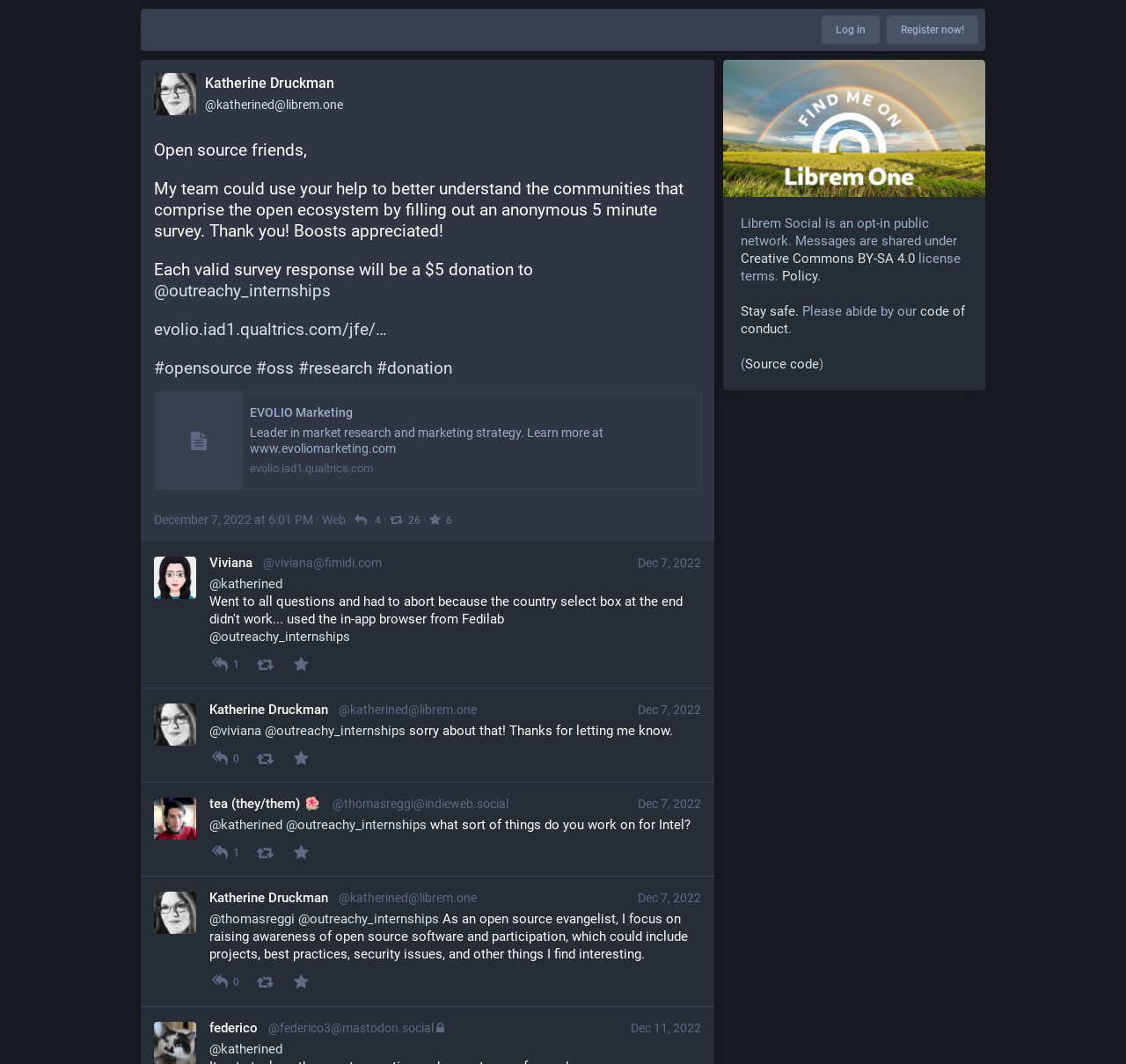Describe every aspect of the webpage comprehensively.

This webpage appears to be a social media post from Librem Social, a platform that promotes open-source software and community engagement. The post is from Katherine Druckman, who is asking for help from the open-source community to fill out a 5-minute survey to better understand the communities that comprise the open ecosystem. 

At the top of the page, there is a profile picture and a link to Katherine's profile. Below that, there is a brief introduction to the post, followed by a longer description of the survey and its purpose. The description mentions that each valid survey response will result in a $5 donation to Outreachy Internships.

There are several links and hashtags throughout the post, including links to the survey, Outreachy Internships, and other related topics. There are also several icons and images, including a logo for EVOLIO Marketing, a company that specializes in market research and marketing strategy.

The post has received several comments and responses from other users, including Viviana, tea (they/them), and federico. These comments are displayed below the original post, along with timestamps and links to the commenters' profiles. Some of the comments include questions and discussions about the survey and its purpose, as well as personal anecdotes and experiences.

At the bottom of the page, there are several links to Librem Social's policies and guidelines, including a link to their code of conduct and a statement about staying safe online. There is also a link to the source code for the platform.